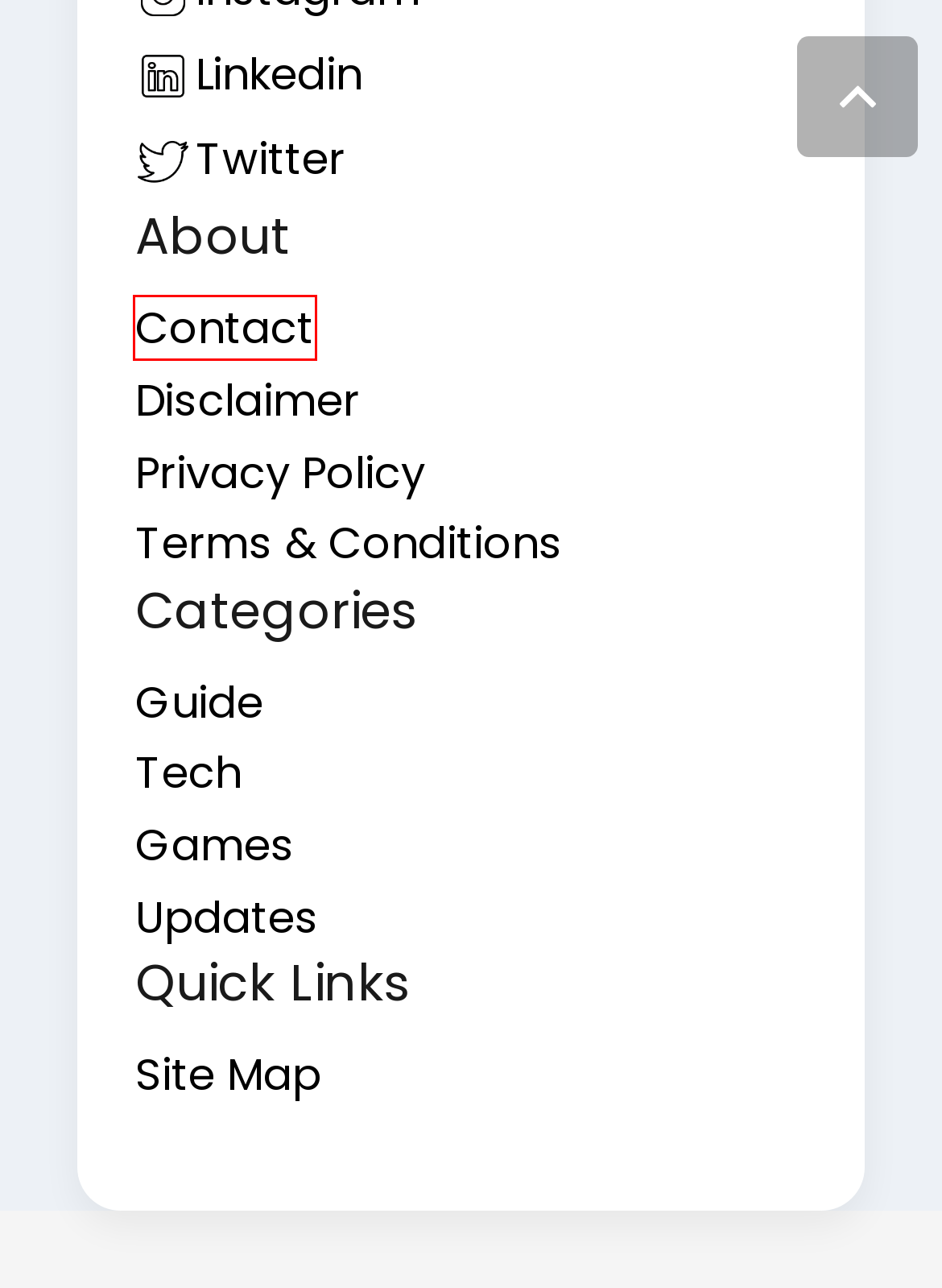You have a screenshot showing a webpage with a red bounding box highlighting an element. Choose the webpage description that best fits the new webpage after clicking the highlighted element. The descriptions are:
A. Terms & Conditions - My Blog
B. Privacy Policy - My Blog
C. Games - My Blog
D. Quordle | Play Unlimited Word Game to Test Your Talents
E. Tech - My Blog
F. Contact - My Blog
G. Guide - My Blog
H. Updates - My Blog

F